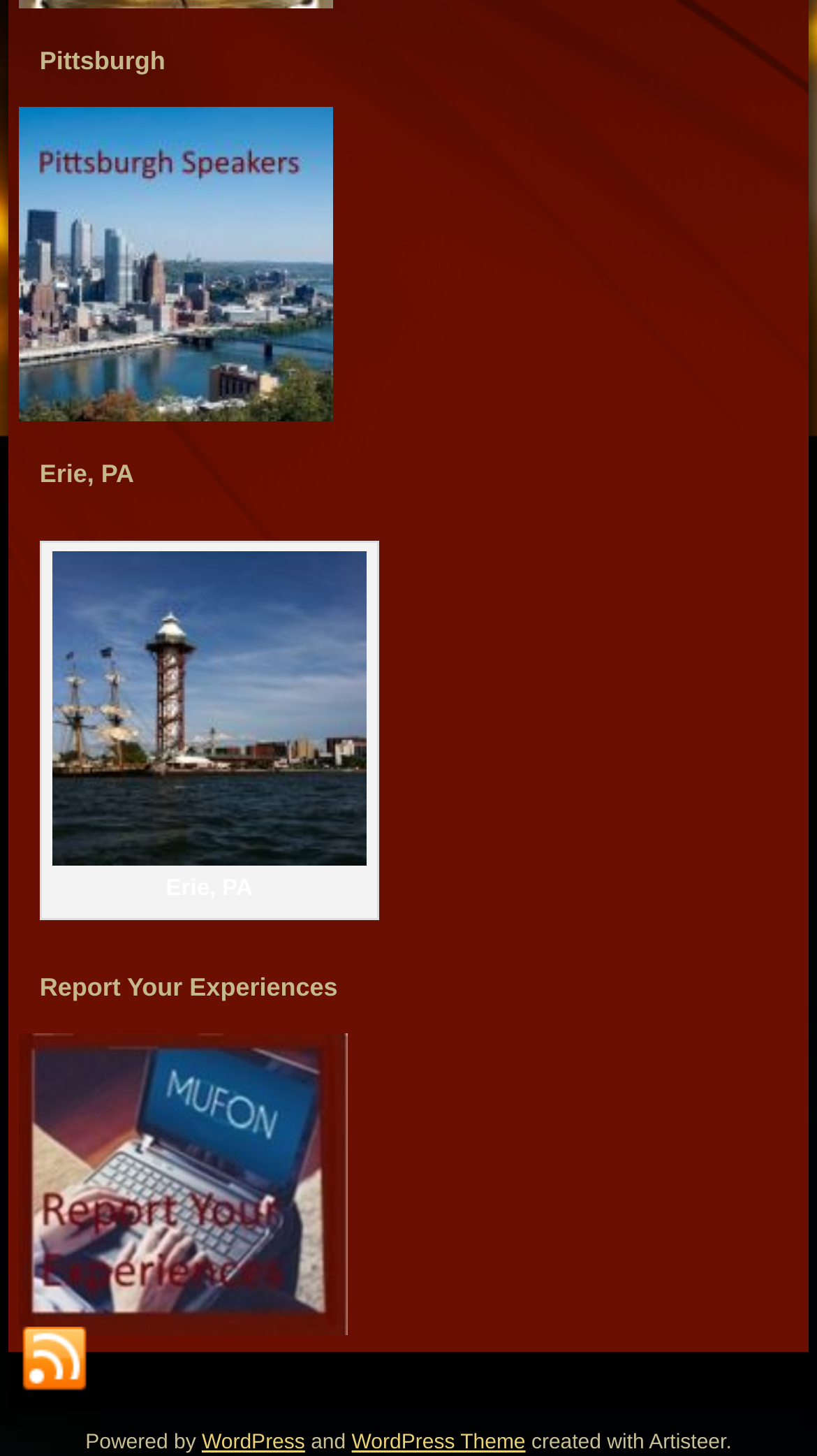What is the name of the conference mentioned on the page?
Look at the image and provide a short answer using one word or a phrase.

Erie PA Conference